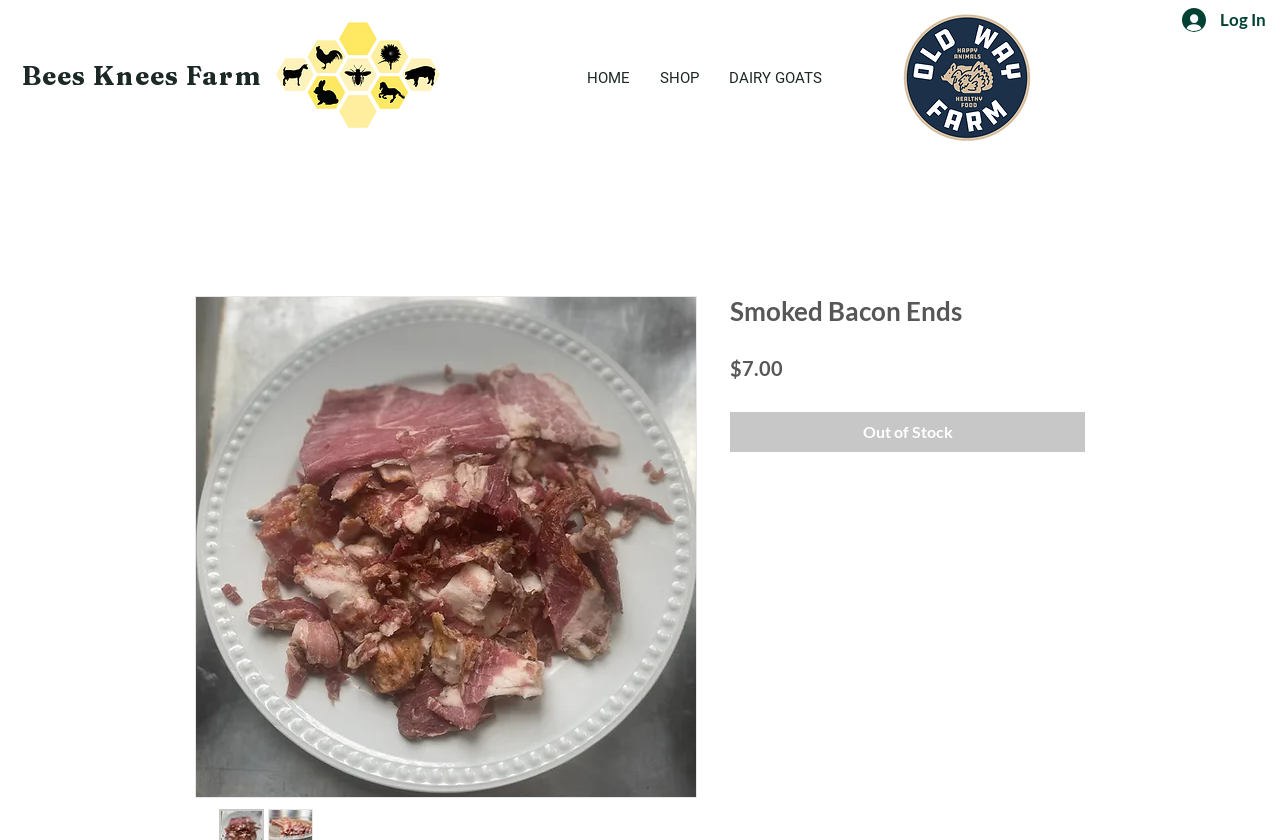How many navigation links are available?
Please answer the question with a detailed and comprehensive explanation.

I counted the number of navigation links by looking at the 'Site' navigation section, which contains three links: 'HOME', 'SHOP', and 'DAIRY GOATS'.